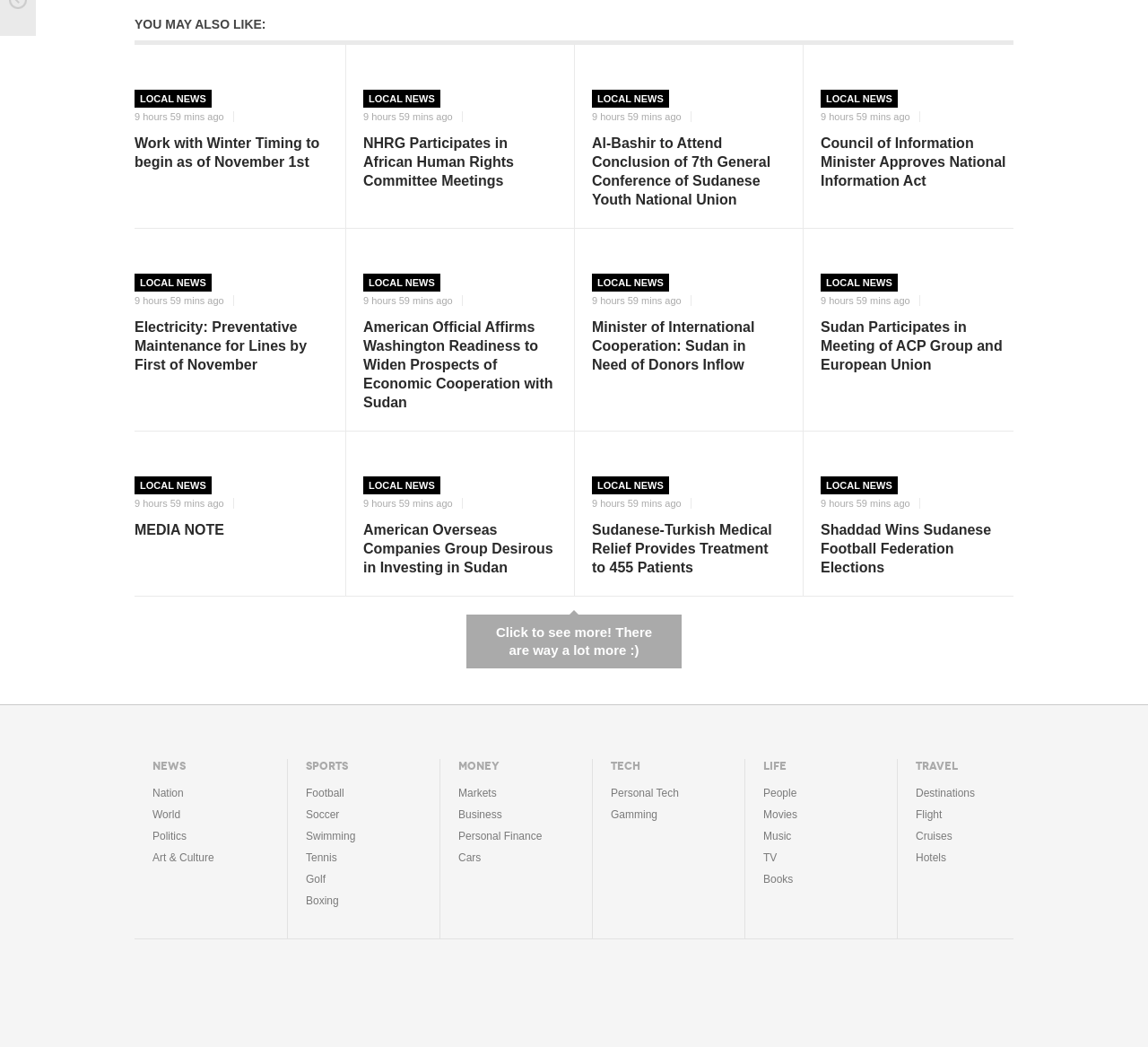Predict the bounding box of the UI element based on this description: "local News".

[0.518, 0.262, 0.58, 0.279]